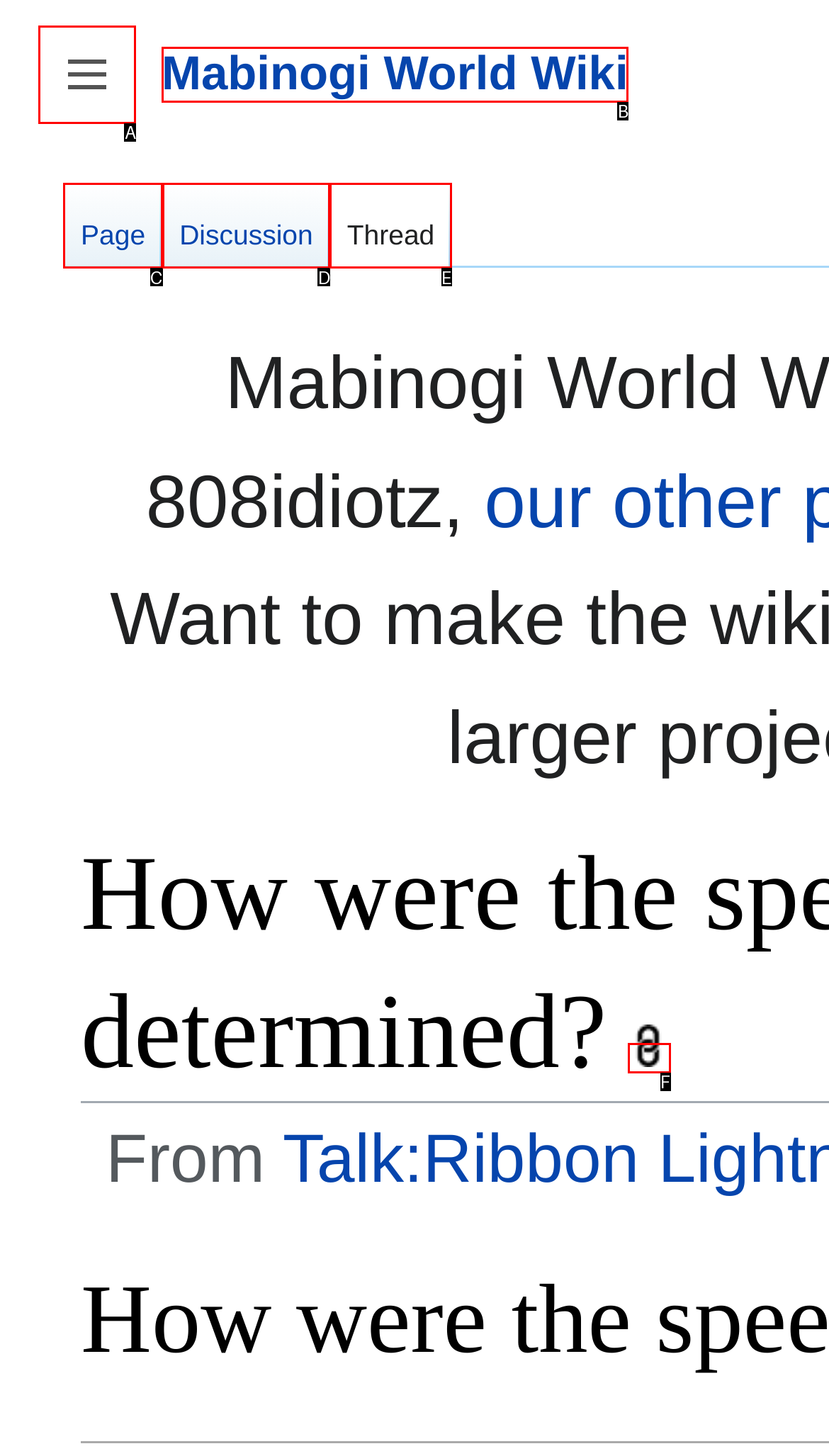Determine which UI element matches this description: parent_node: Gnome-Automate
Reply with the appropriate option's letter.

None